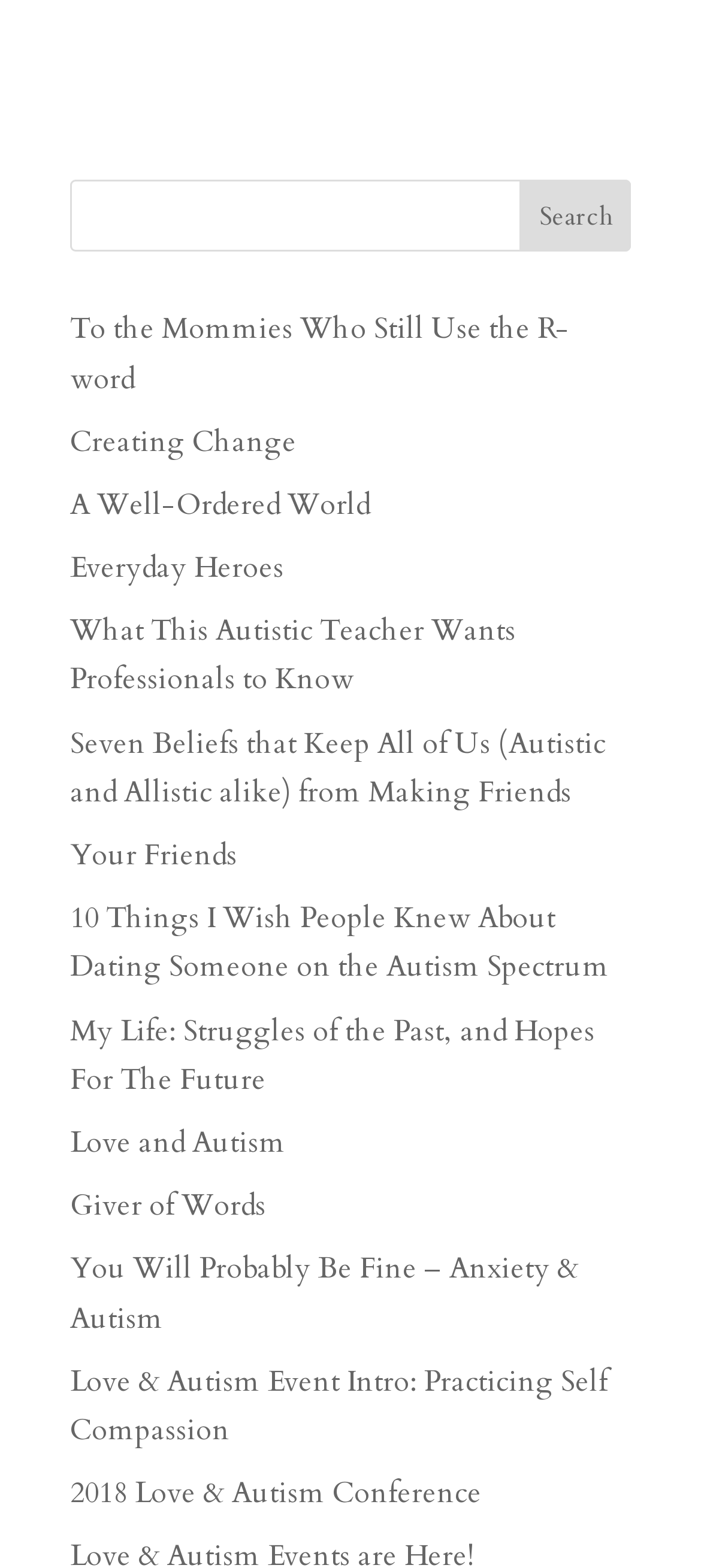Give a one-word or short phrase answer to this question: 
How many links are on this webpage?

19